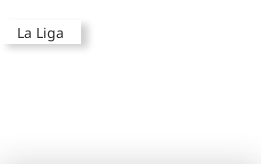Where was the El Clasico match held?
Offer a detailed and exhaustive answer to the question.

The caption explicitly states that the El Clasico match was held at the Santiago Bernabeu Stadium, which is the home stadium of Real Madrid.